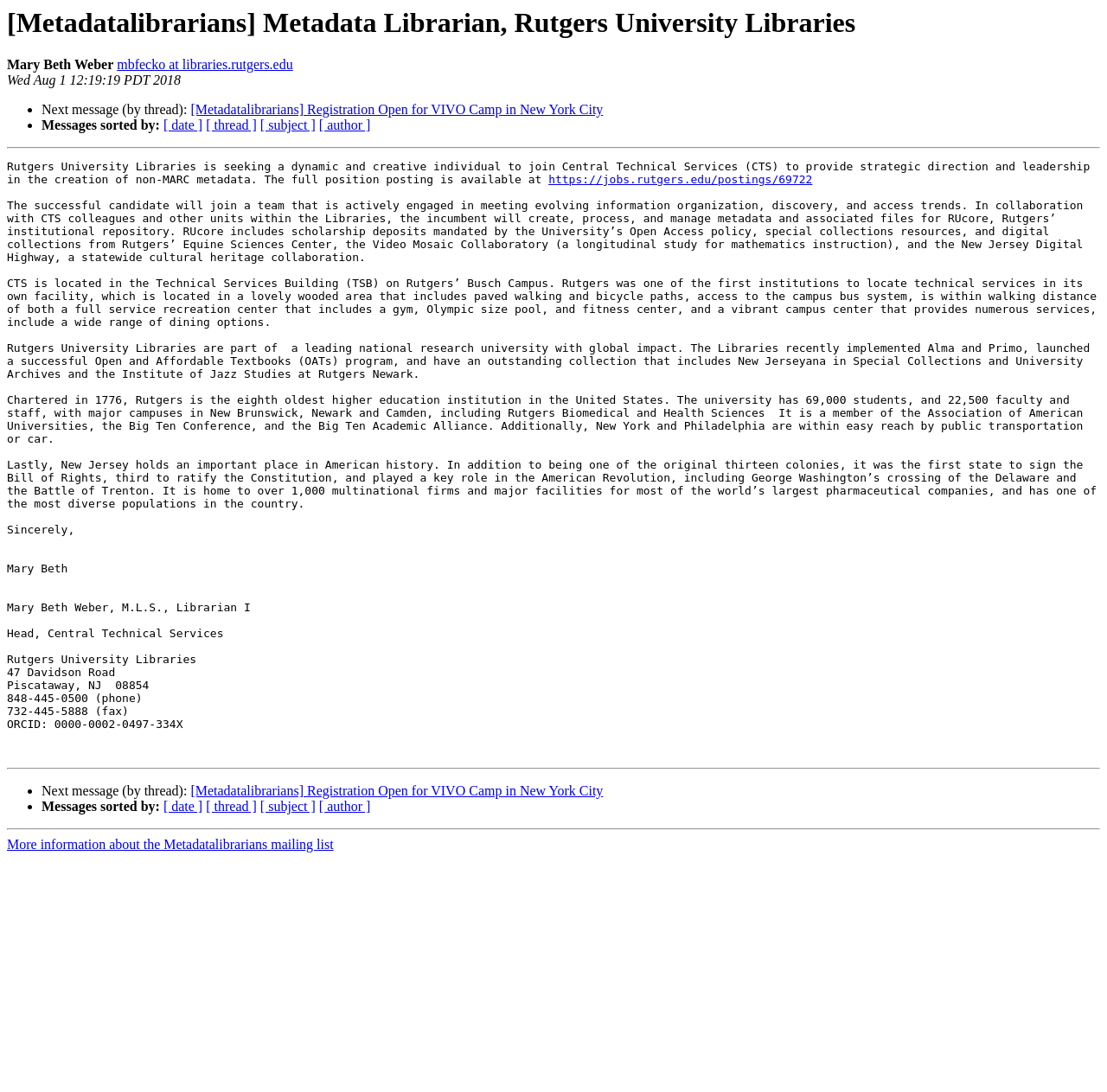Bounding box coordinates are specified in the format (top-left x, top-left y, bottom-right x, bottom-right y). All values are floating point numbers bounded between 0 and 1. Please provide the bounding box coordinate of the region this sentence describes: https://jobs.rutgers.edu/postings/69722

[0.495, 0.159, 0.734, 0.171]